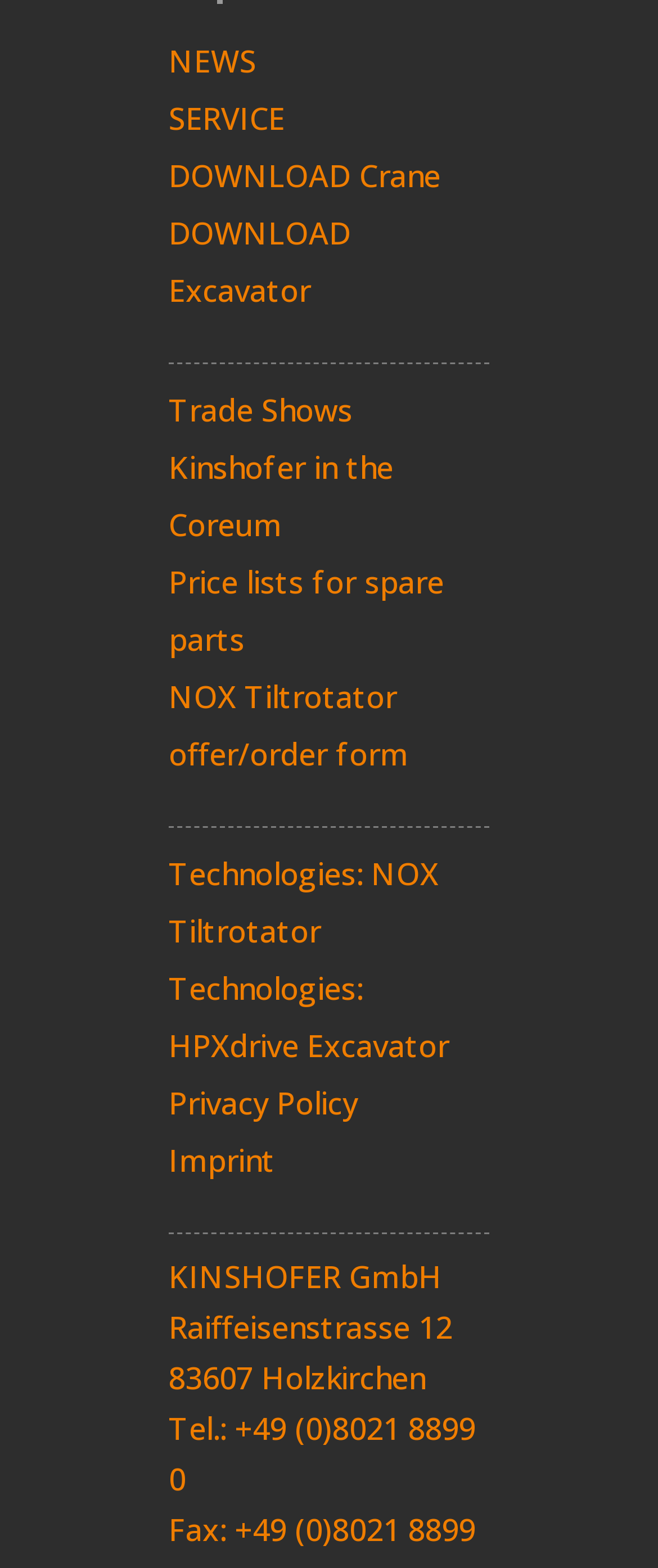Identify the bounding box for the described UI element. Provide the coordinates in (top-left x, top-left y, bottom-right x, bottom-right y) format with values ranging from 0 to 1: Kinshofer in the Coreum

[0.256, 0.284, 0.597, 0.347]